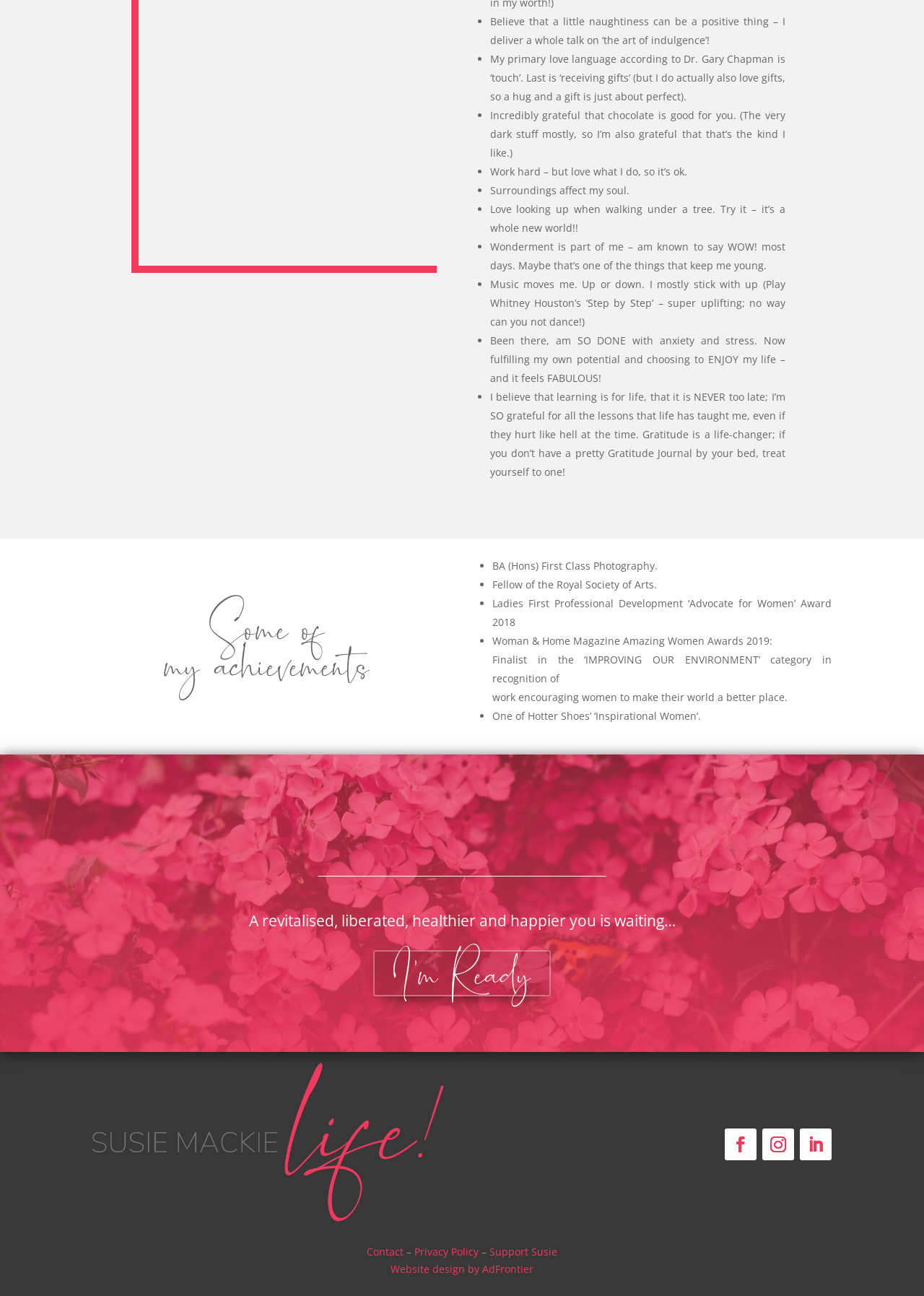Given the description of the UI element: "Website design by AdFrontier", predict the bounding box coordinates in the form of [left, top, right, bottom], with each value being a float between 0 and 1.

[0.423, 0.974, 0.577, 0.984]